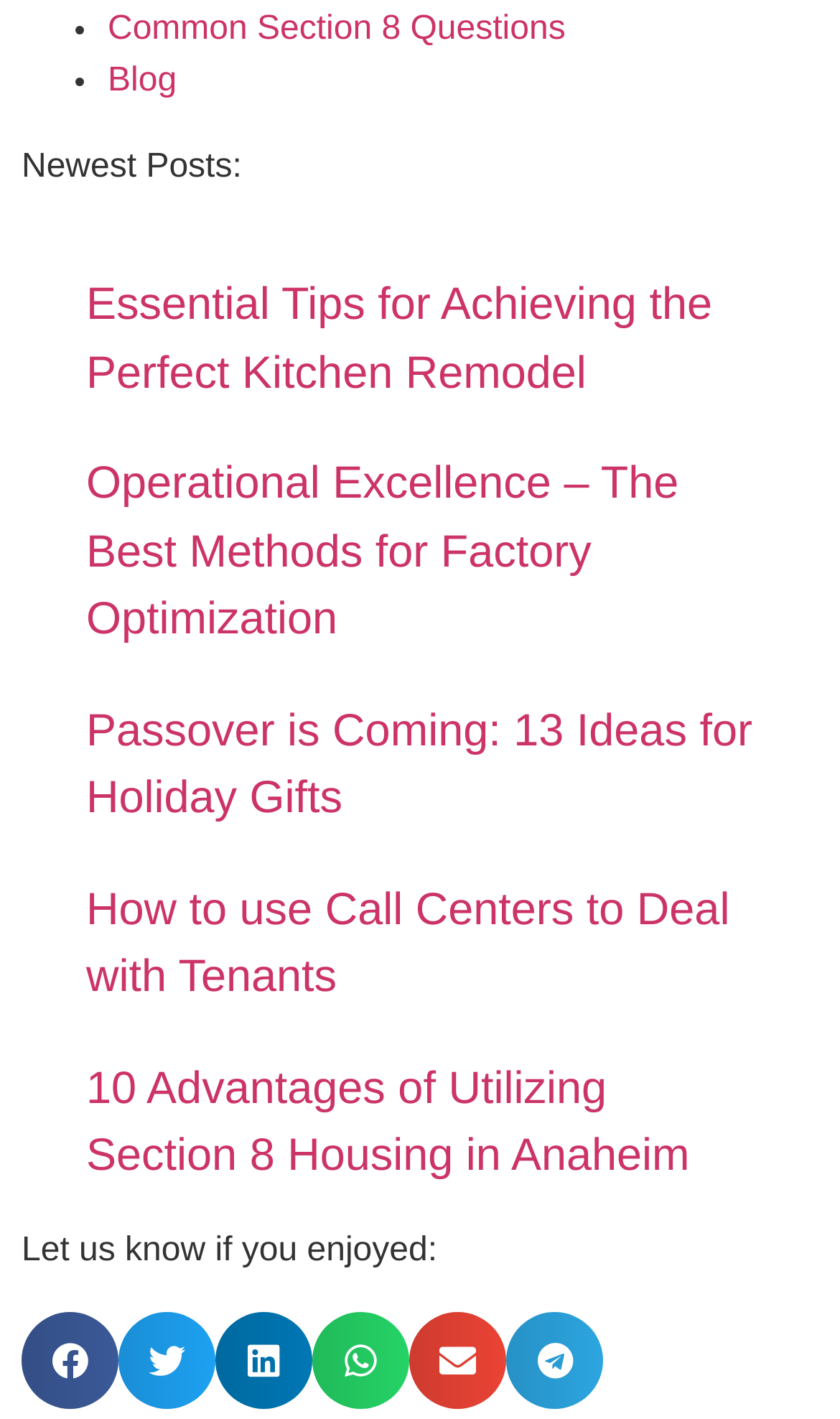Locate the bounding box coordinates of the region to be clicked to comply with the following instruction: "Click the Paragon Food Equipment Vancouver Logo". The coordinates must be four float numbers between 0 and 1, in the form [left, top, right, bottom].

None